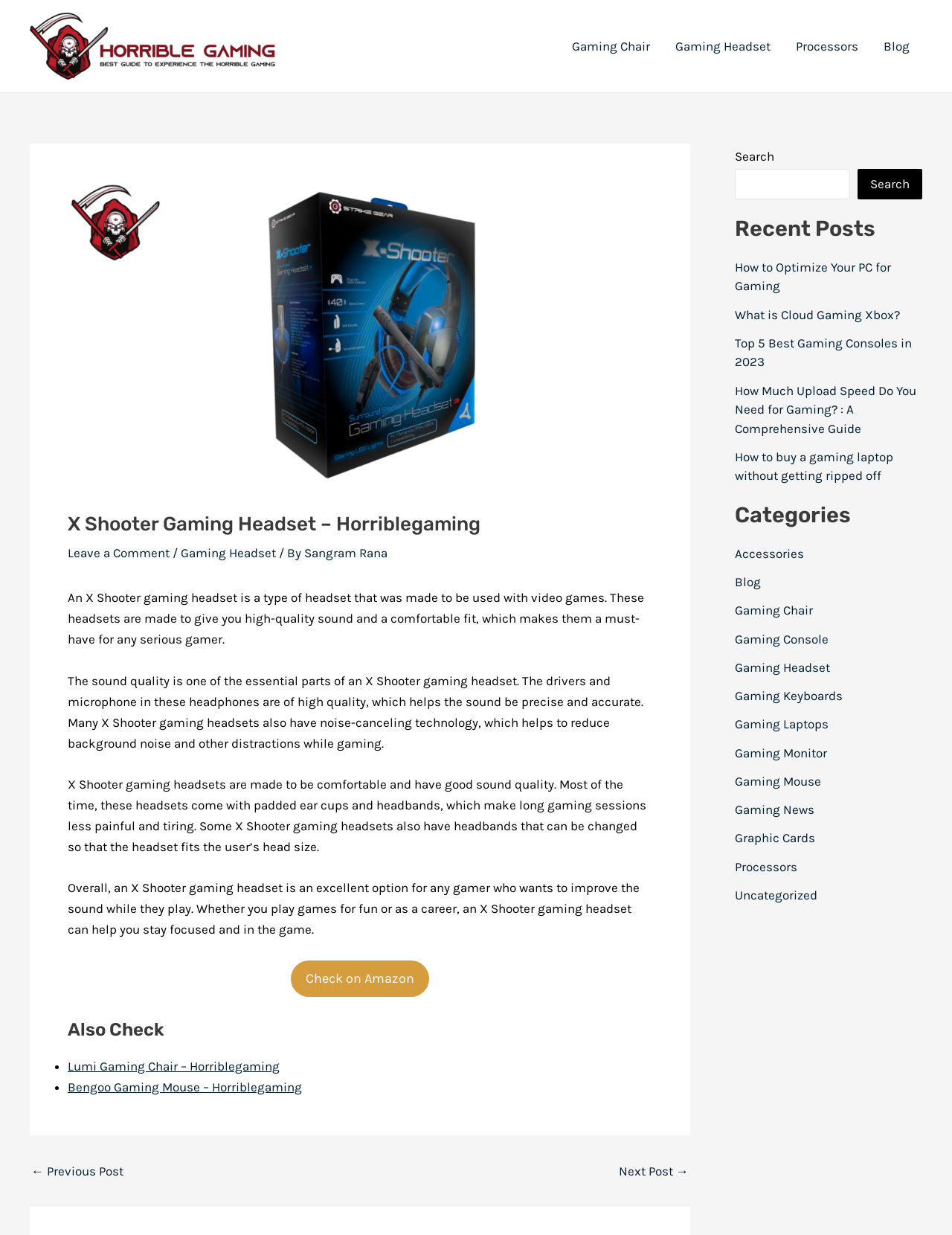Based on the element description, predict the bounding box coordinates (top-left x, top-left y, bottom-right x, bottom-right y) for the UI element in the screenshot: Blog

[0.772, 0.465, 0.799, 0.477]